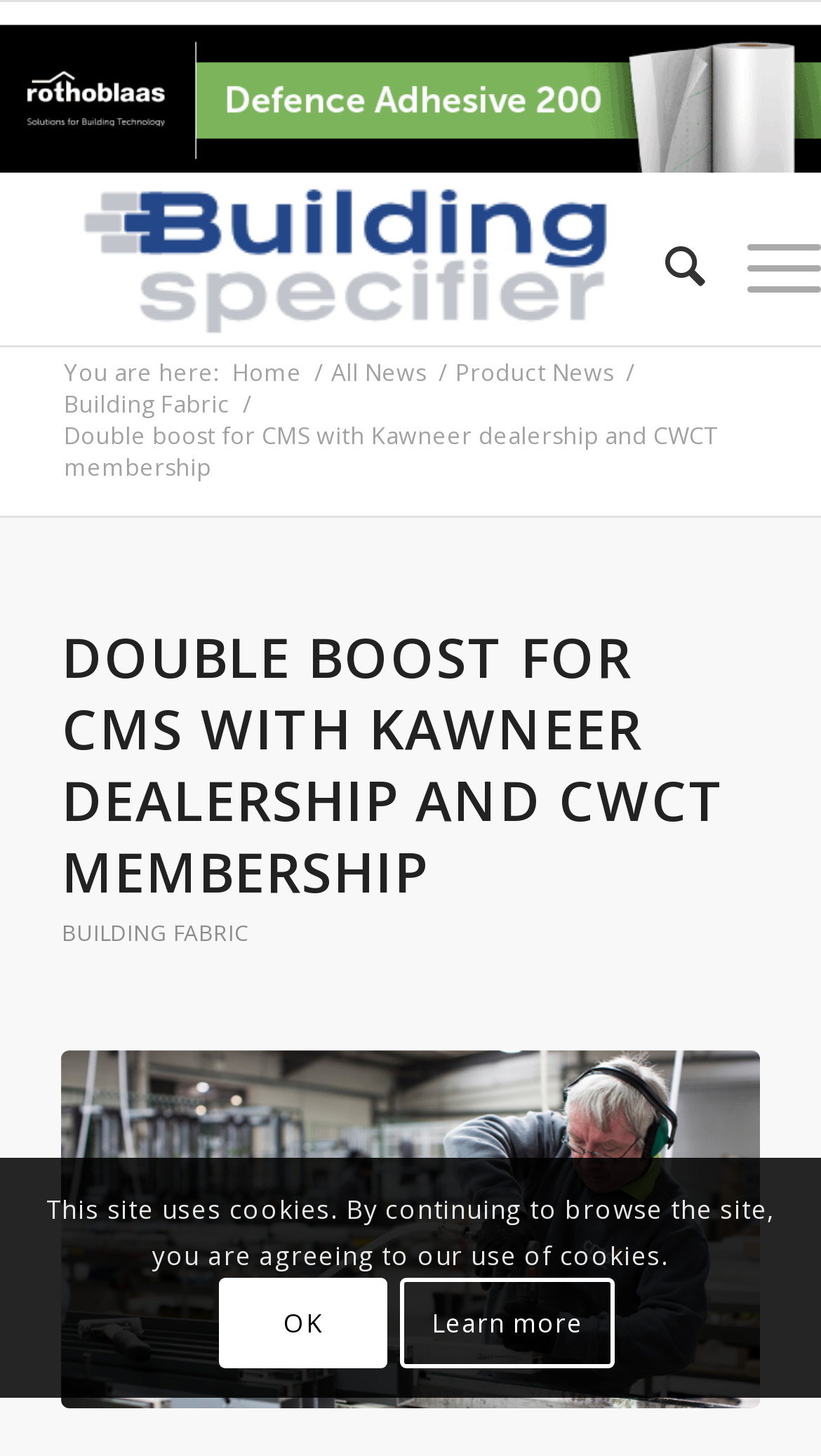Please find the bounding box coordinates of the element that needs to be clicked to perform the following instruction: "click the menu". The bounding box coordinates should be four float numbers between 0 and 1, represented as [left, top, right, bottom].

None